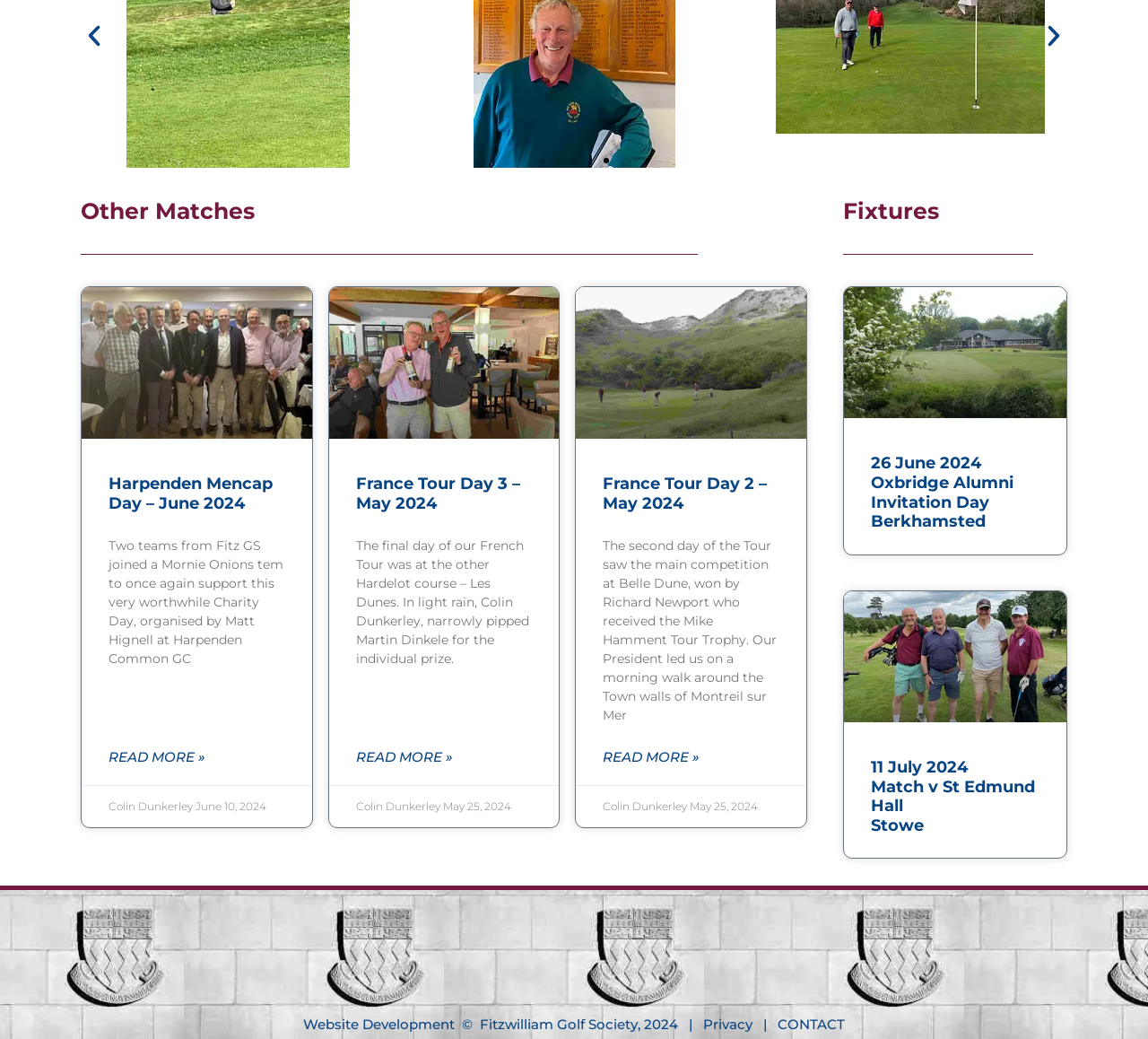Kindly determine the bounding box coordinates of the area that needs to be clicked to fulfill this instruction: "View France Tour Day 3 – May 2024".

[0.31, 0.456, 0.453, 0.494]